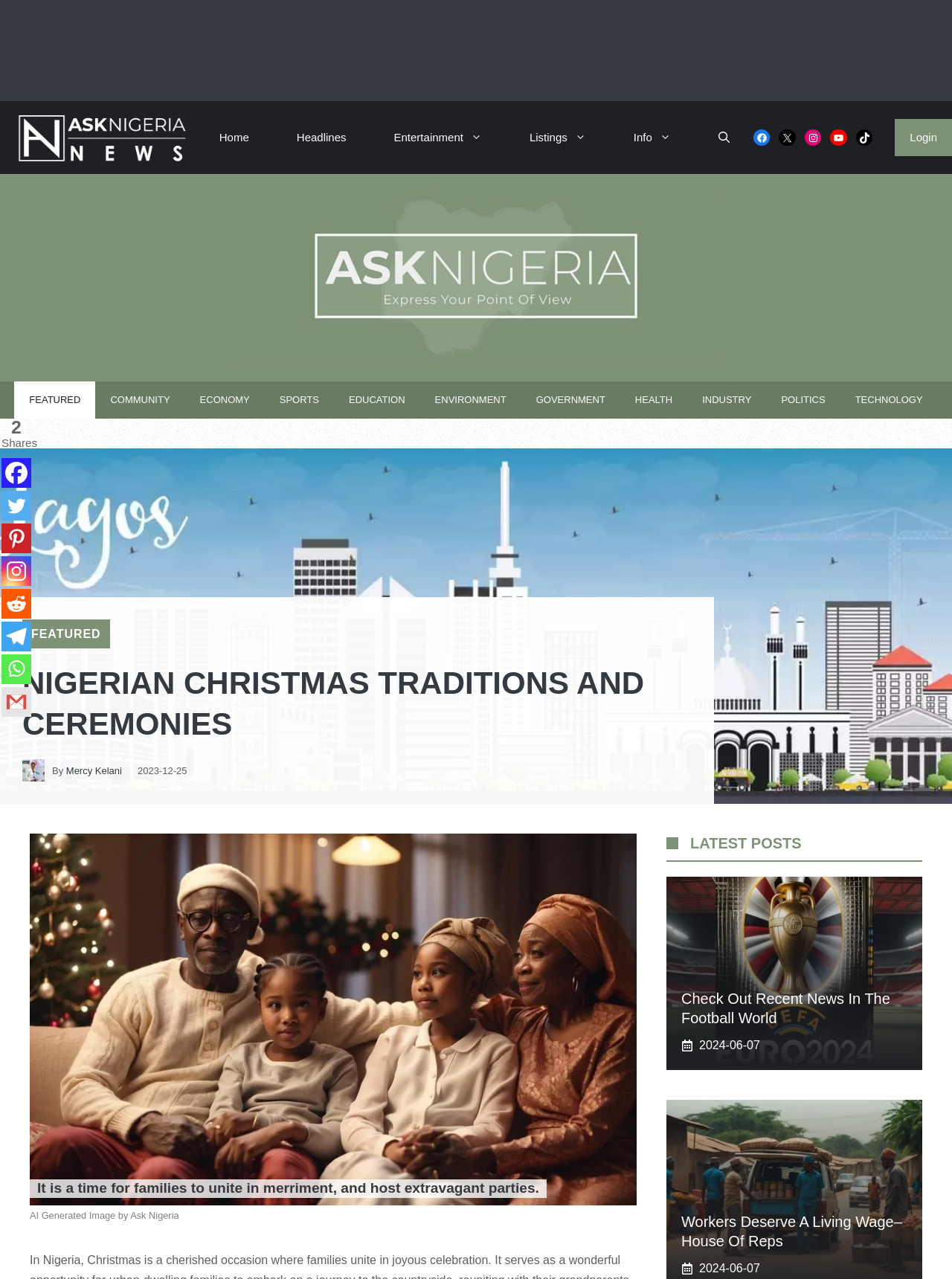Who is the author of the article?
Based on the image, respond with a single word or phrase.

Mercy Kelani